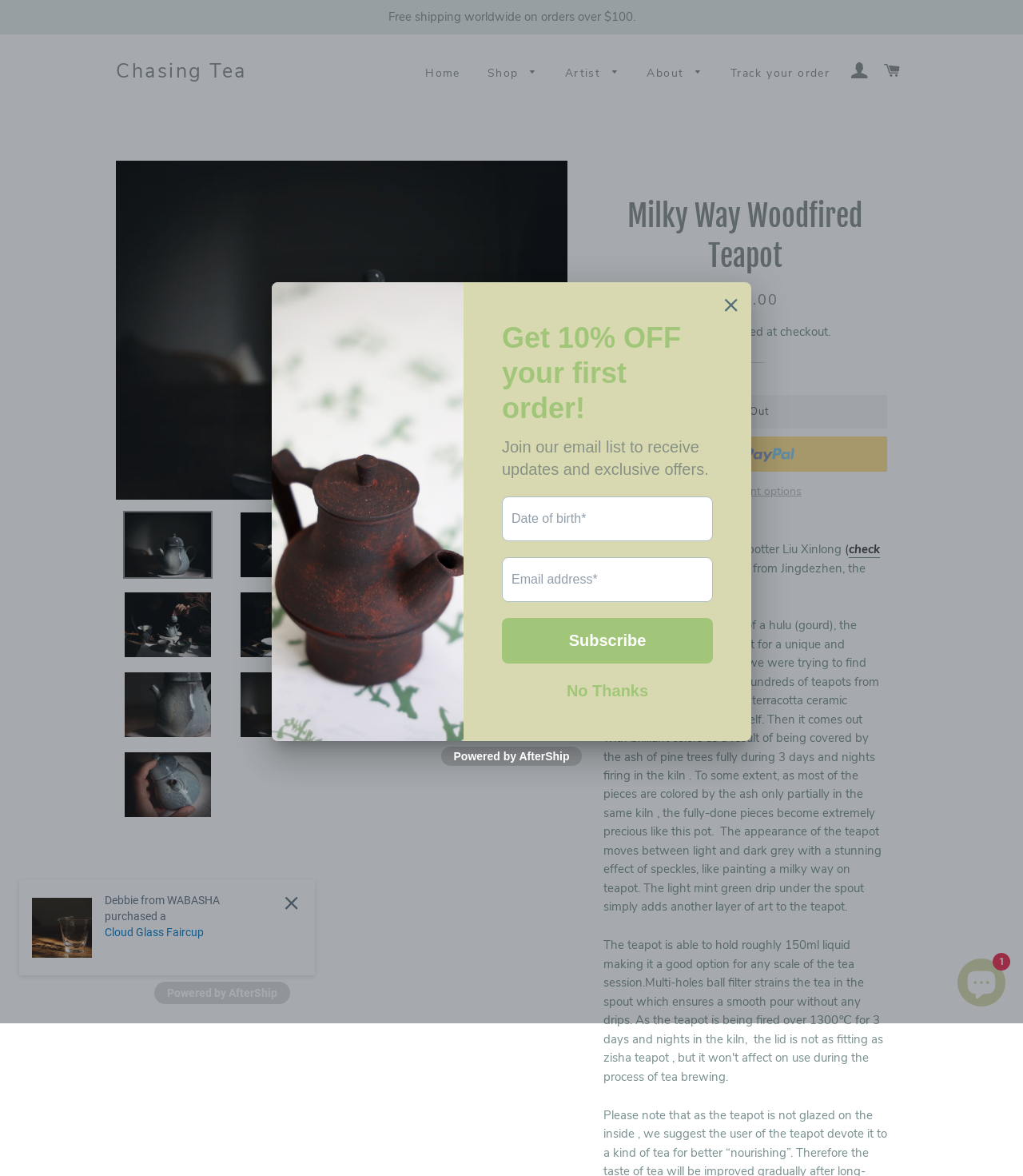Please identify the bounding box coordinates of the element that needs to be clicked to execute the following command: "Check the shipping details". Provide the bounding box using four float numbers between 0 and 1, formatted as [left, top, right, bottom].

[0.645, 0.276, 0.692, 0.29]